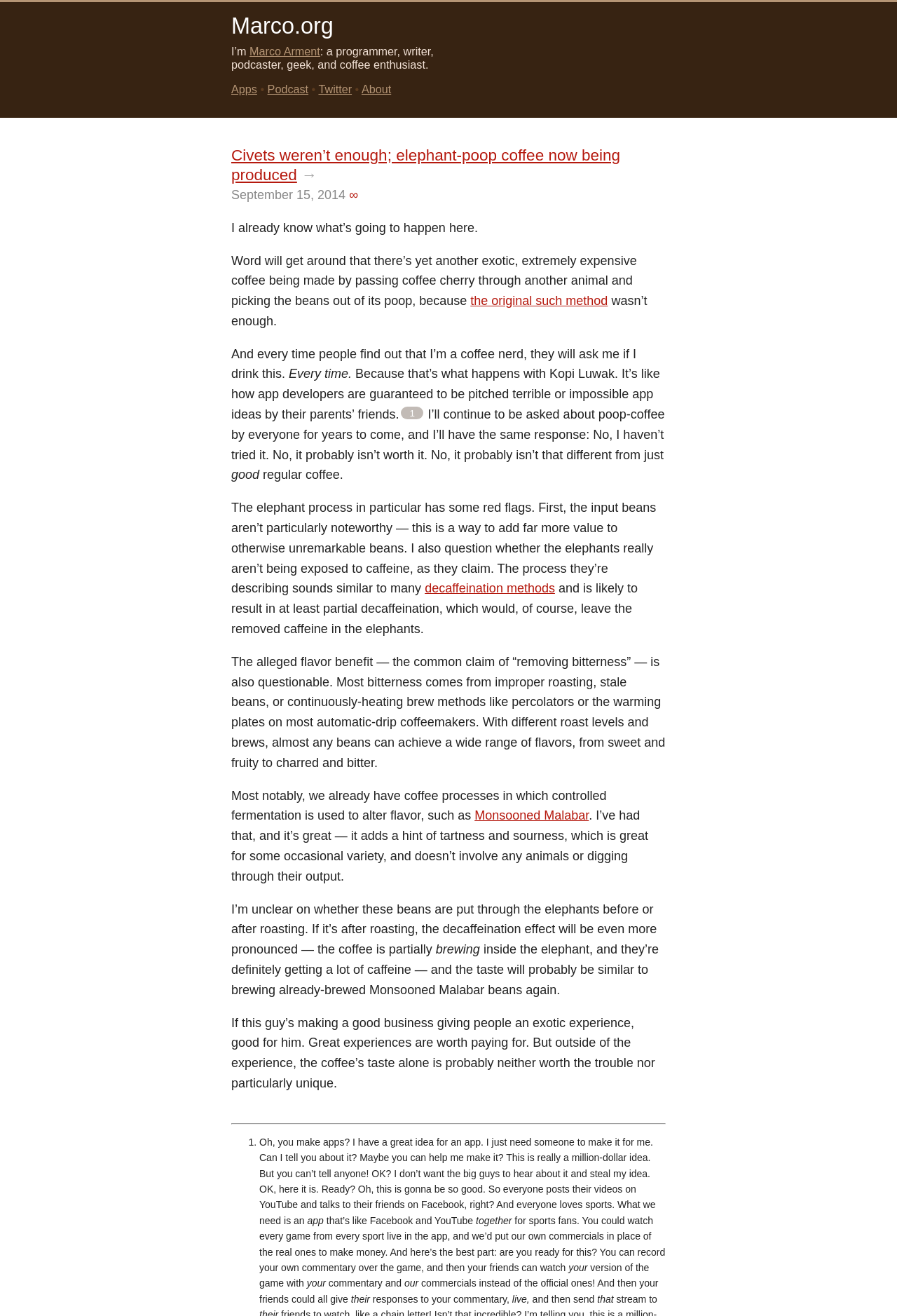Find the bounding box coordinates for the HTML element described in this sentence: "Podcast". Provide the coordinates as four float numbers between 0 and 1, in the format [left, top, right, bottom].

[0.298, 0.063, 0.344, 0.073]